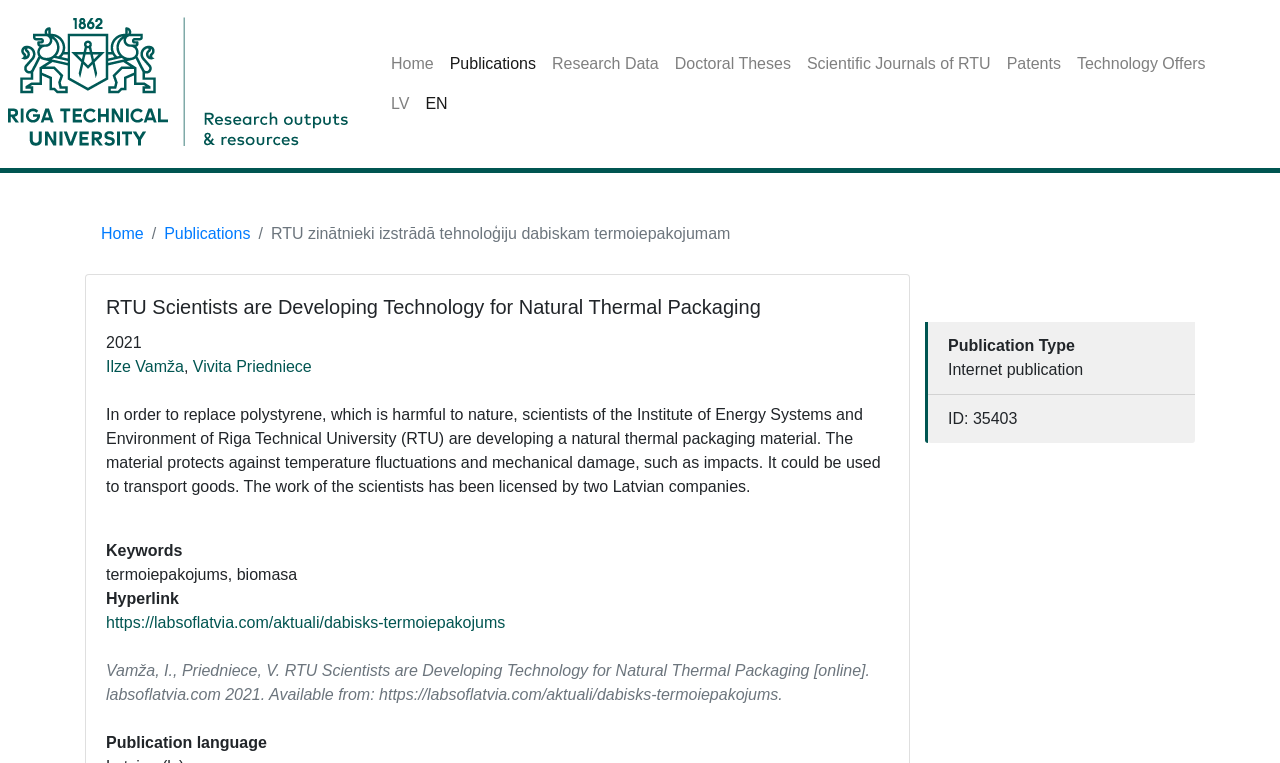Highlight the bounding box coordinates of the element that should be clicked to carry out the following instruction: "Visit the external link to labsoflatvia.com". The coordinates must be given as four float numbers ranging from 0 to 1, i.e., [left, top, right, bottom].

[0.083, 0.805, 0.395, 0.827]